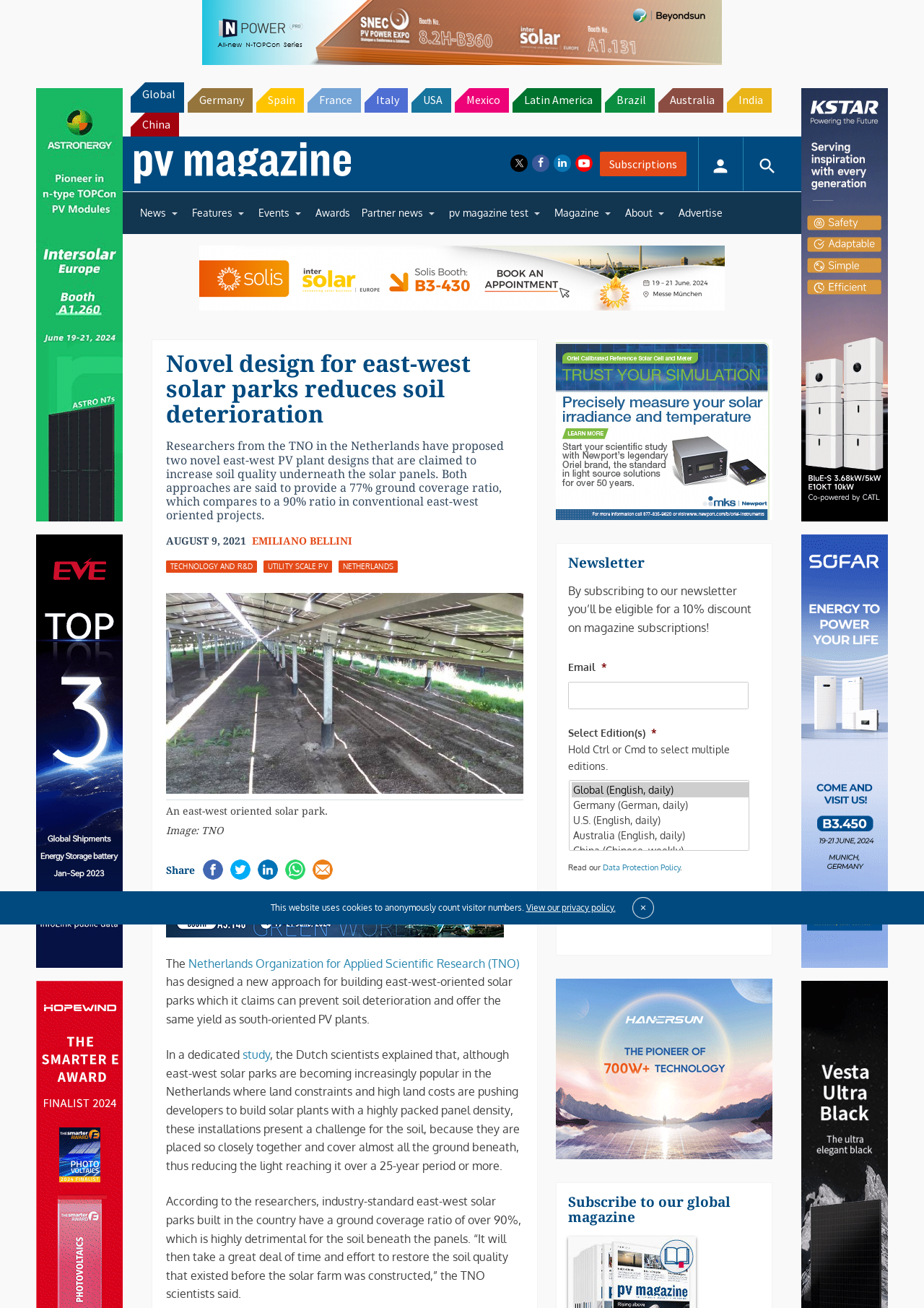Extract the bounding box of the UI element described as: "value="Submit"".

[0.615, 0.685, 0.68, 0.707]